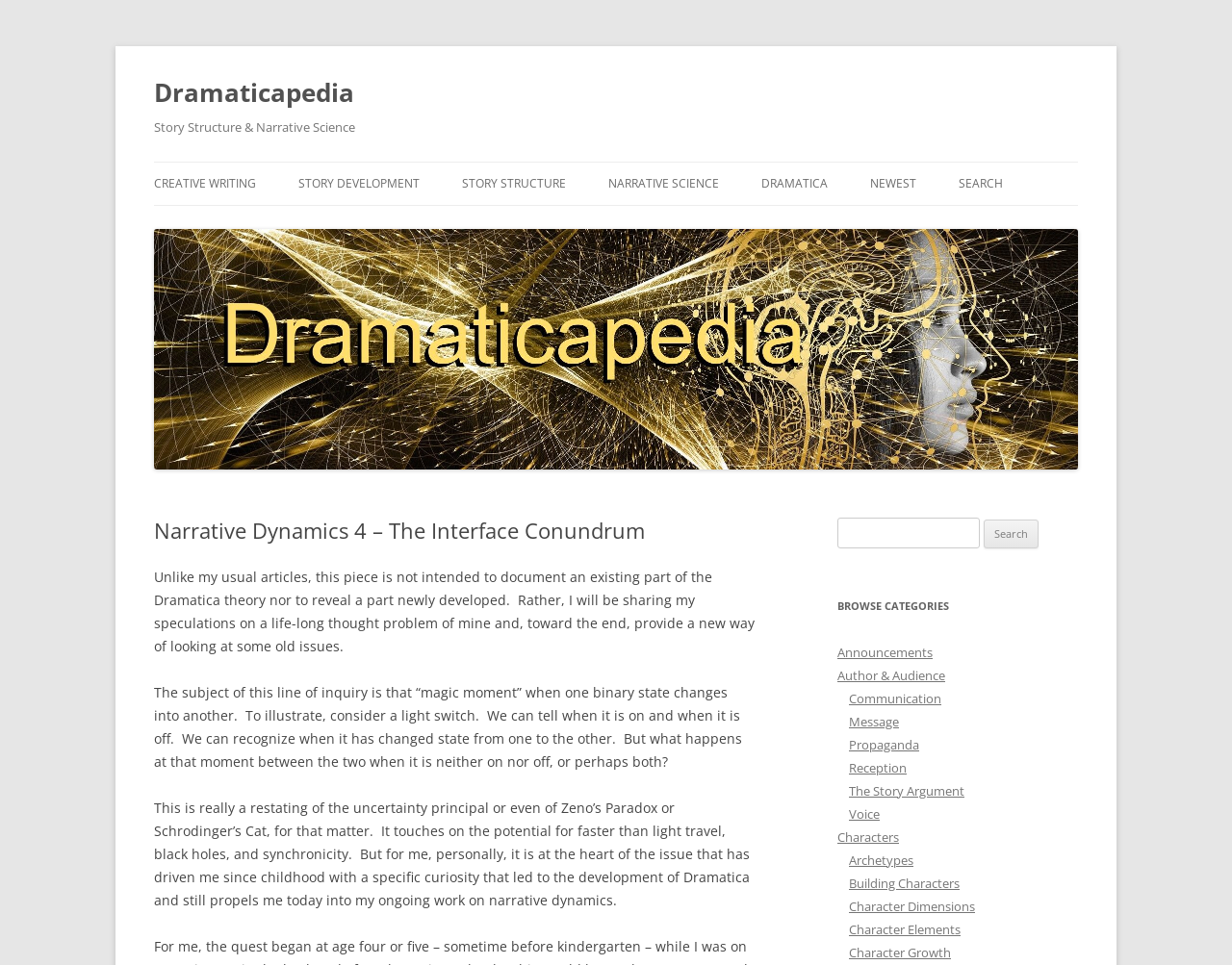Please study the image and answer the question comprehensively:
What is the author's concern in the article?

The author's concern in the article is the 'magic moment' when one binary state changes into another, as discussed in the static text elements. This concept is illustrated through the example of a light switch, and the author expresses their personal curiosity and drive to explore this idea.